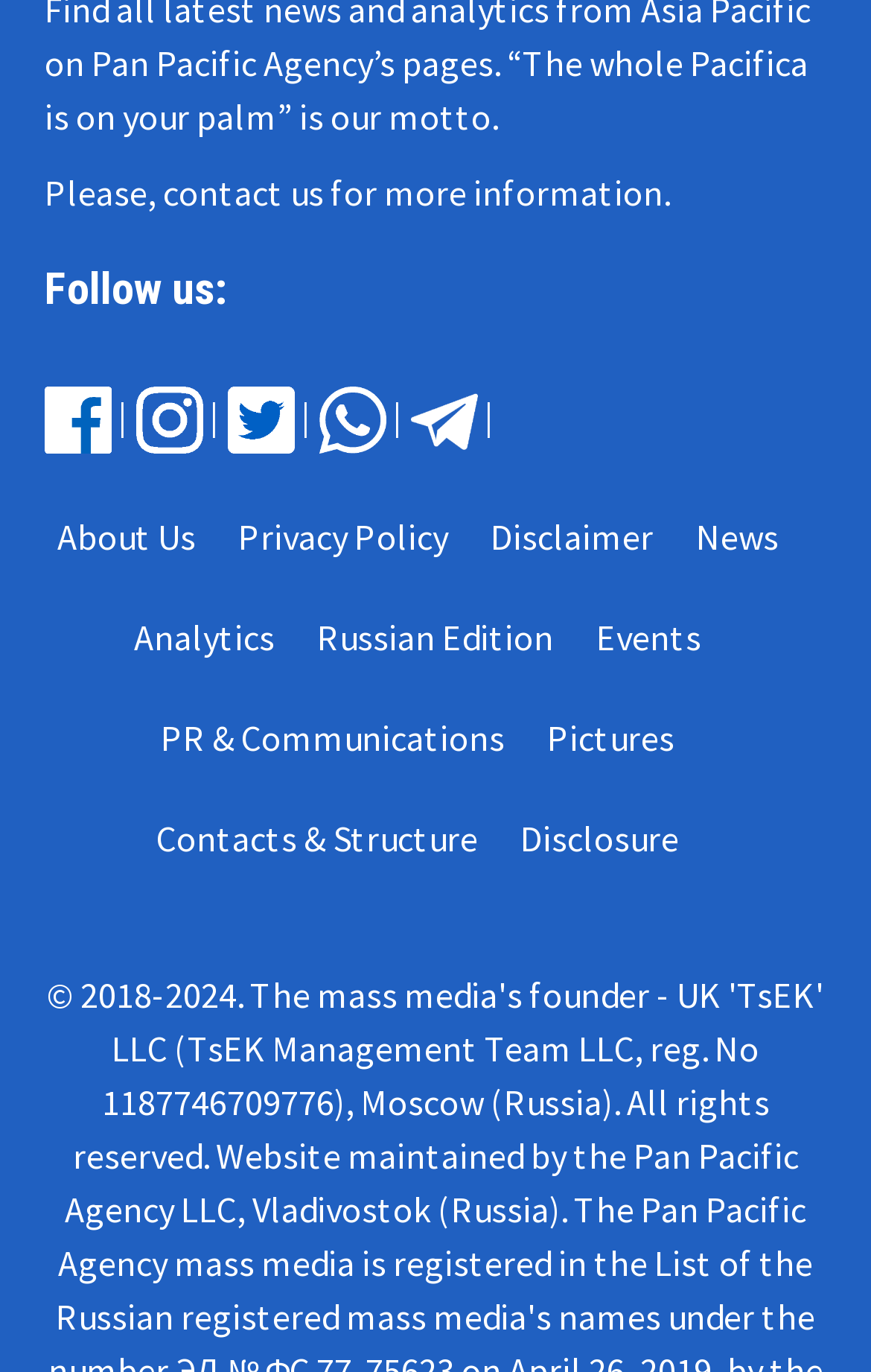Determine the bounding box for the HTML element described here: "PR & Communications". The coordinates should be given as [left, top, right, bottom] with each number being a float between 0 and 1.

[0.185, 0.521, 0.621, 0.554]